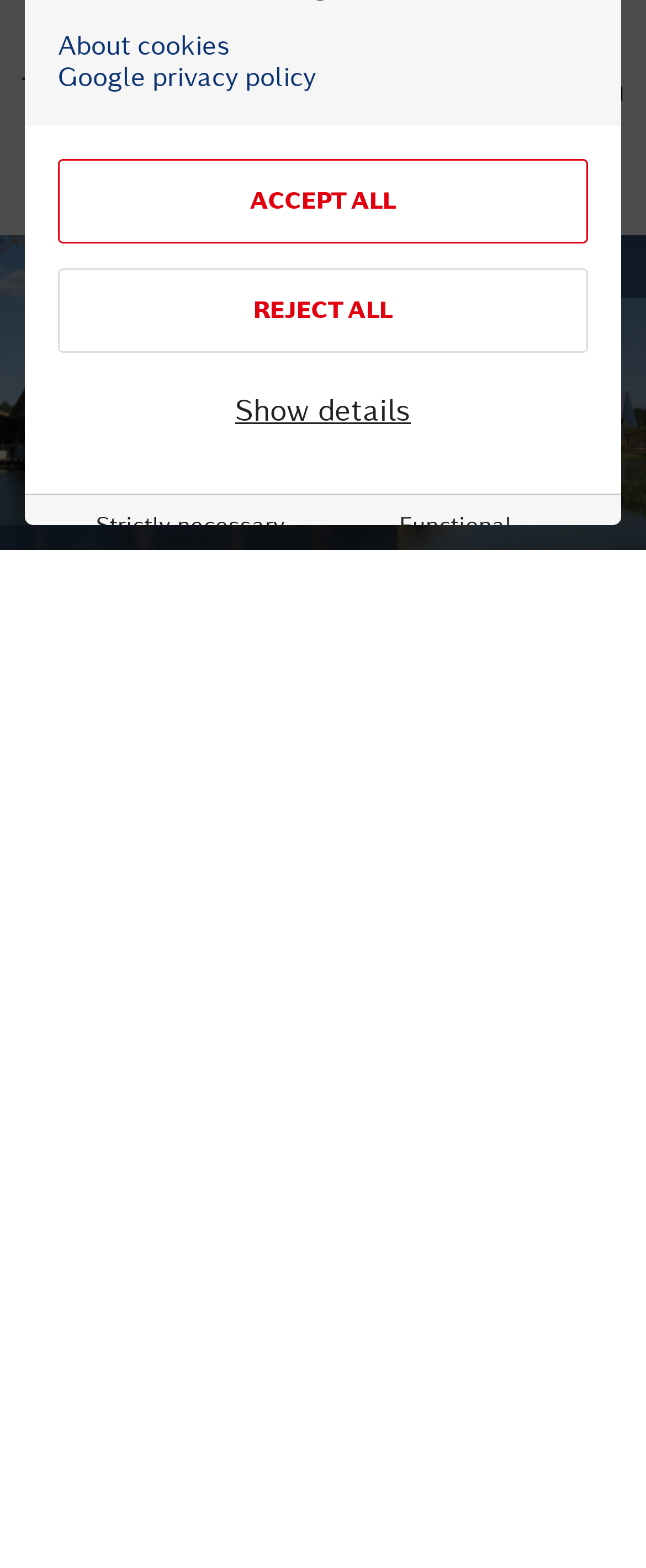Using the given element description, provide the bounding box coordinates (top-left x, top-left y, bottom-right x, bottom-right y) for the corresponding UI element in the screenshot: Google privacy policy

[0.09, 0.039, 0.49, 0.059]